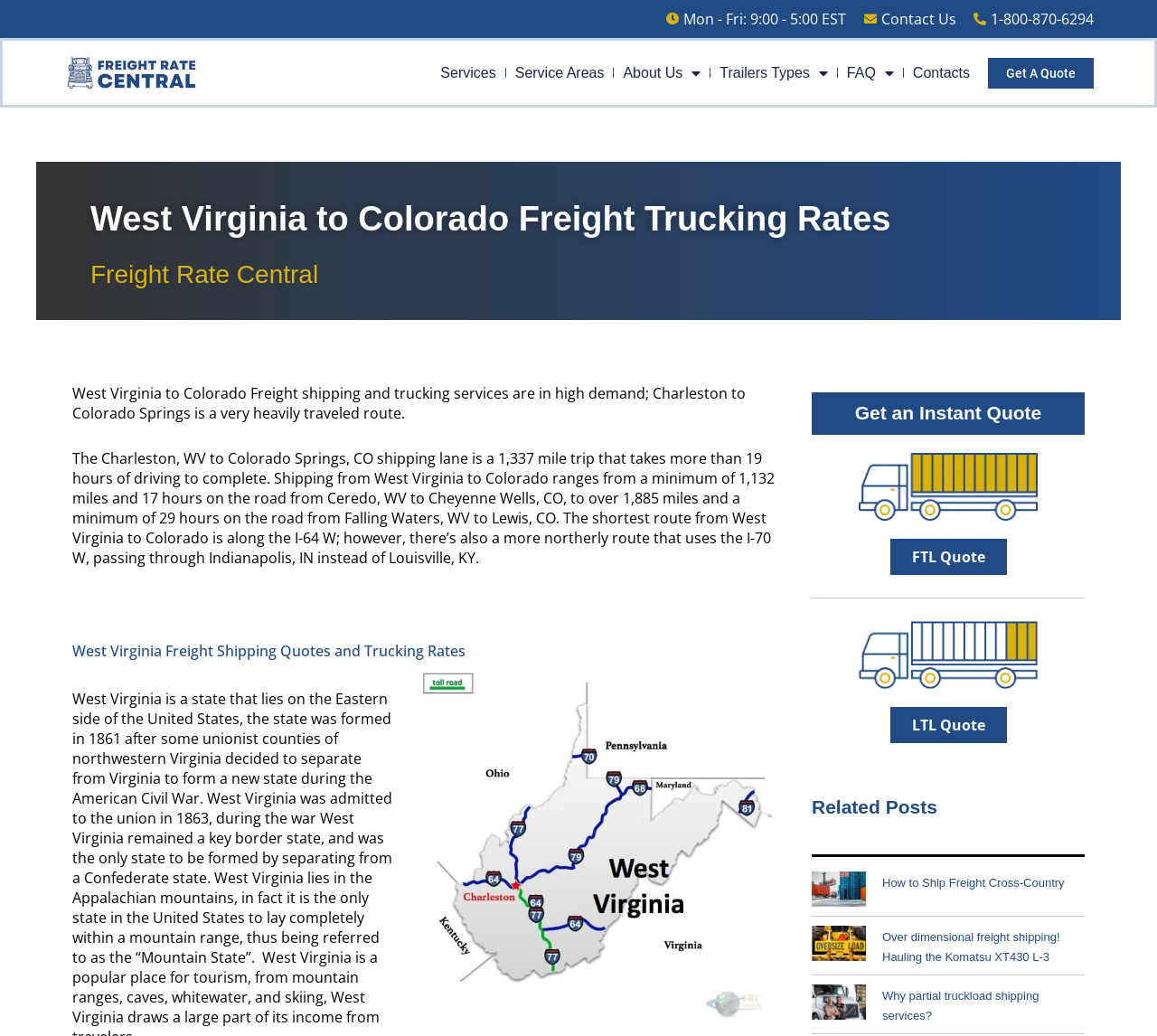What is the minimum hours of driving from West Virginia to Colorado?
Please craft a detailed and exhaustive response to the question.

I found the minimum hours of driving from West Virginia to Colorado by reading the paragraph that describes the shipping lane from Charleston, WV to Colorado Springs, CO, which mentions that the minimum hours of driving is 17 hours.